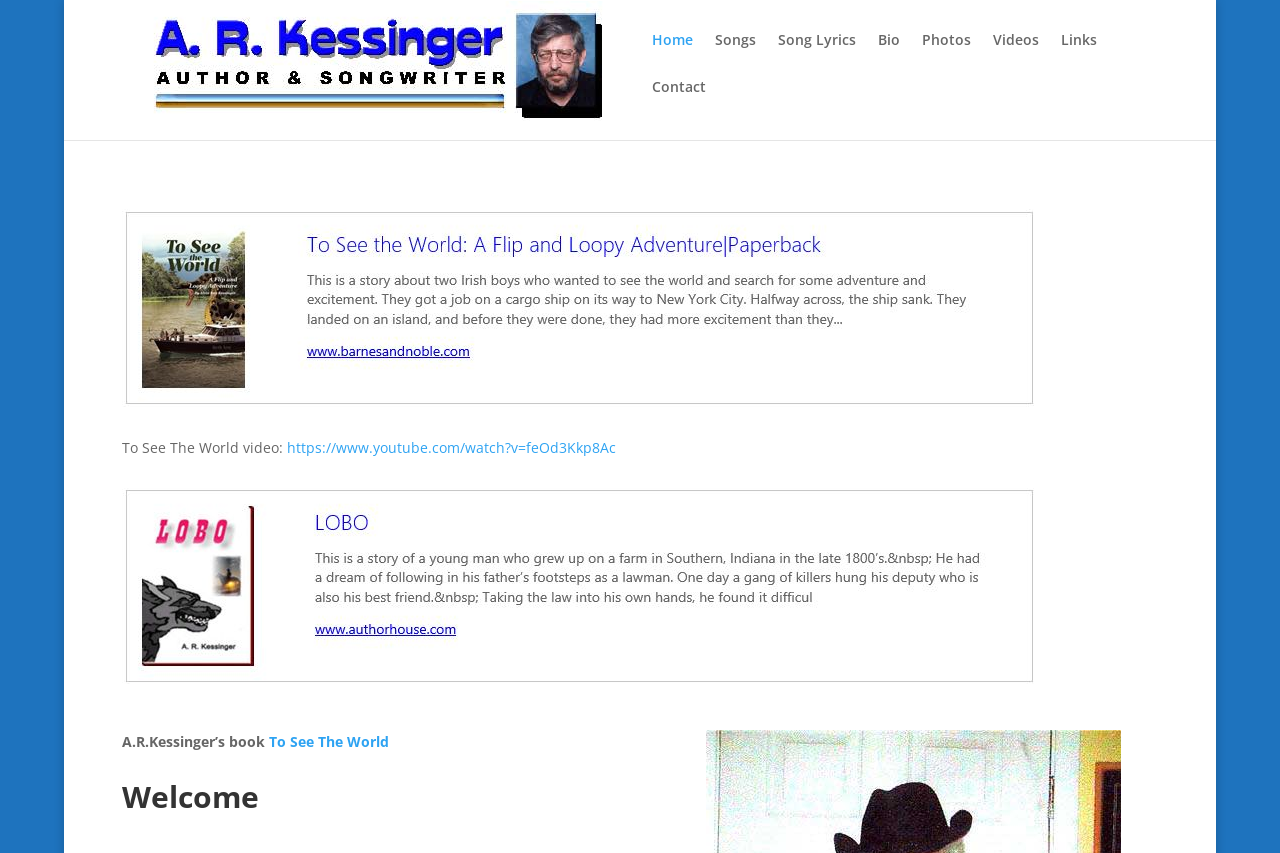Please identify the bounding box coordinates of the clickable region that I should interact with to perform the following instruction: "read A.R.Kessinger's book". The coordinates should be expressed as four float numbers between 0 and 1, i.e., [left, top, right, bottom].

[0.21, 0.858, 0.304, 0.88]